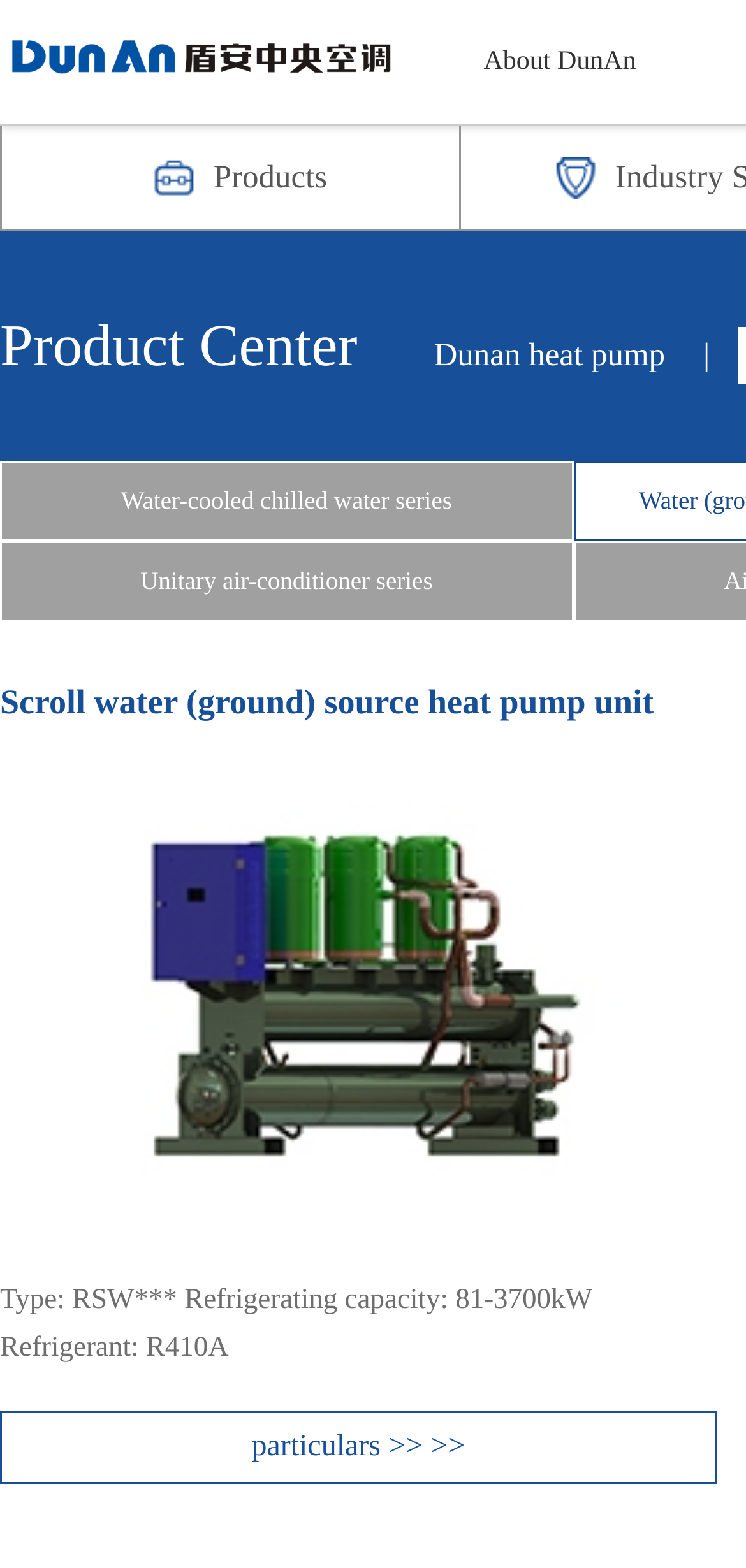What type of product is shown in the image?
Using the image, provide a detailed and thorough answer to the question.

The image below the heading 'Scroll water (ground) source heat pump unit' shows a product, and the heading suggests that it is a heat pump unit.